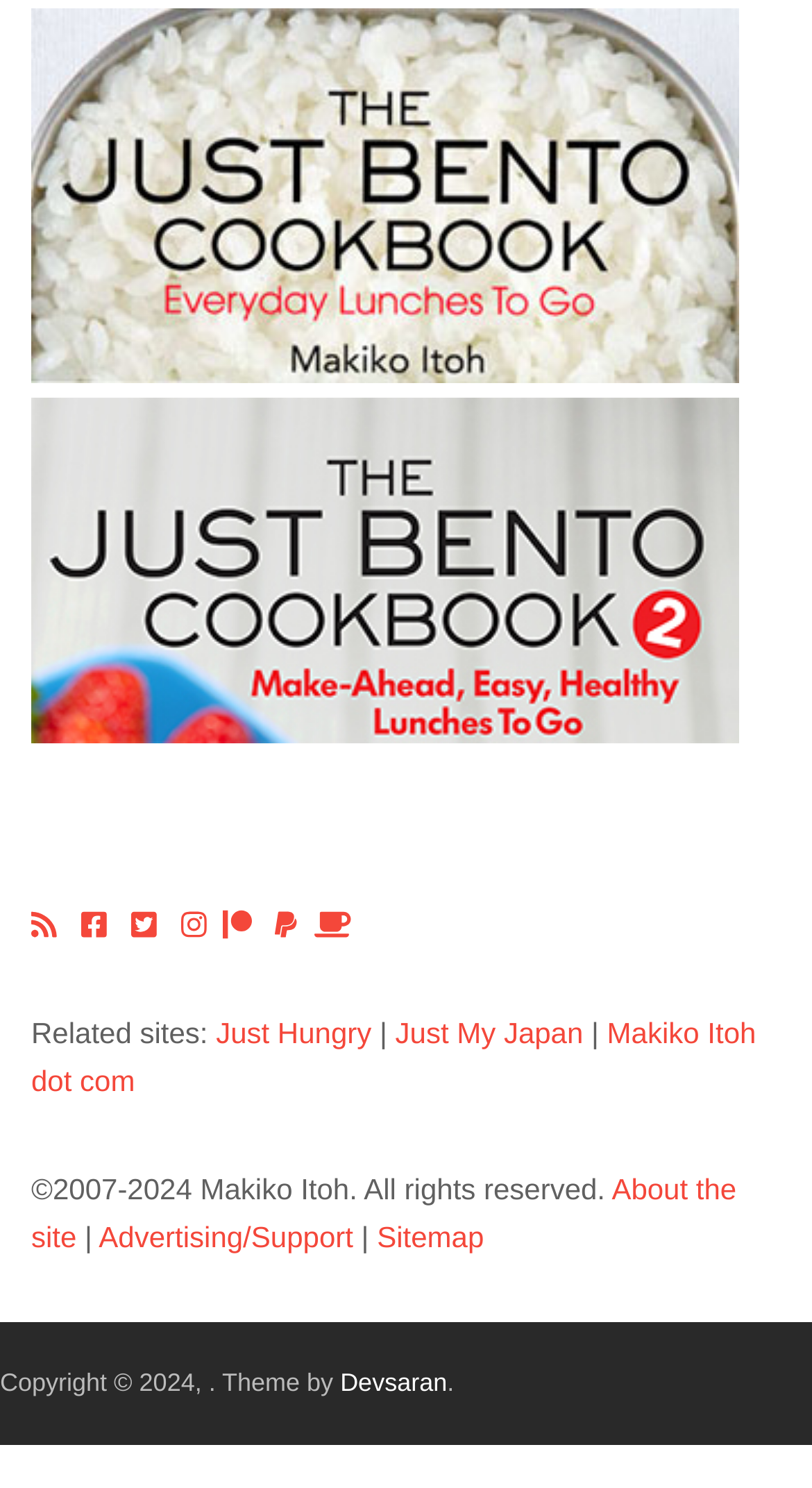What is the website about?
Examine the screenshot and reply with a single word or phrase.

Cookbook